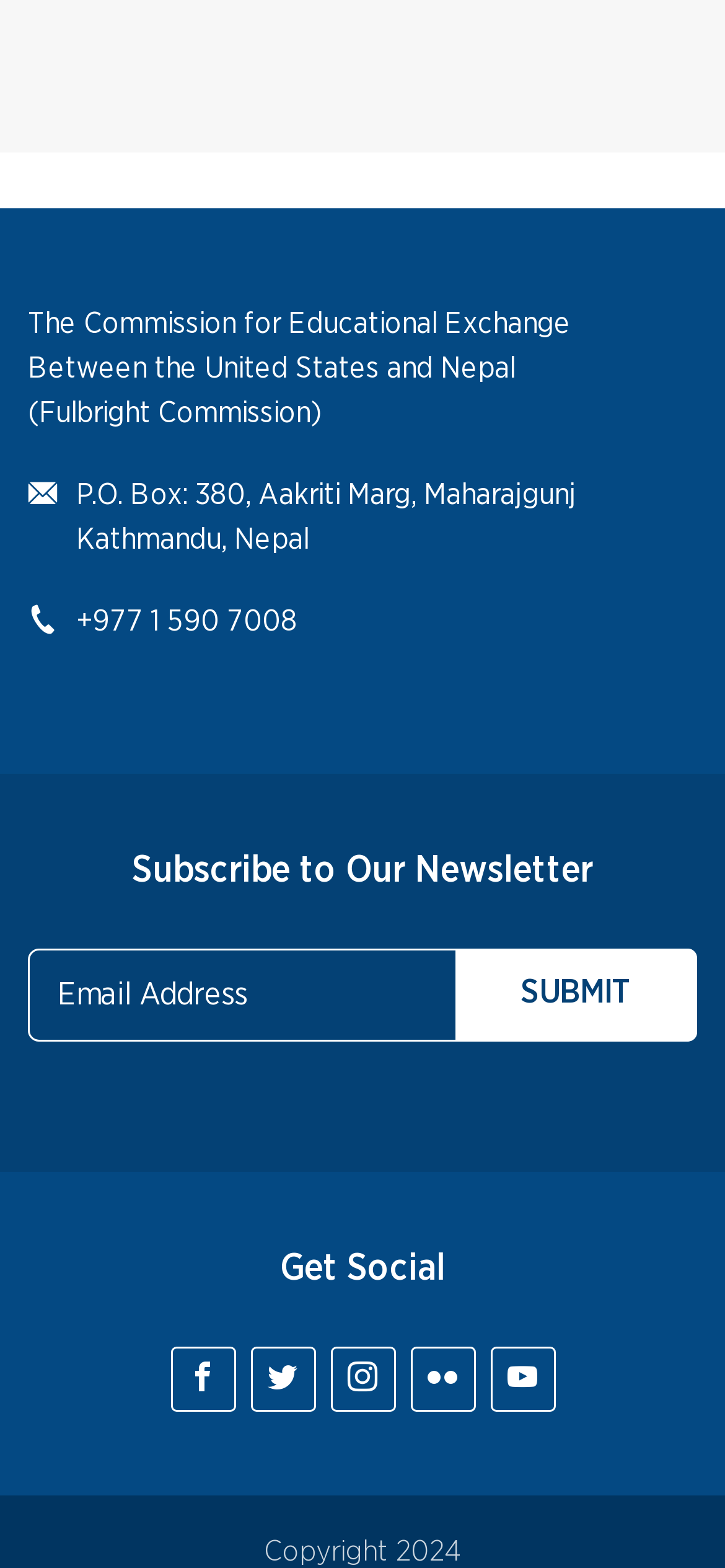What is the phone number of the organization?
Using the information from the image, provide a comprehensive answer to the question.

The phone number of the organization can be found in the link element with the text '+977 1 590 7008', which is located below the address of the organization.